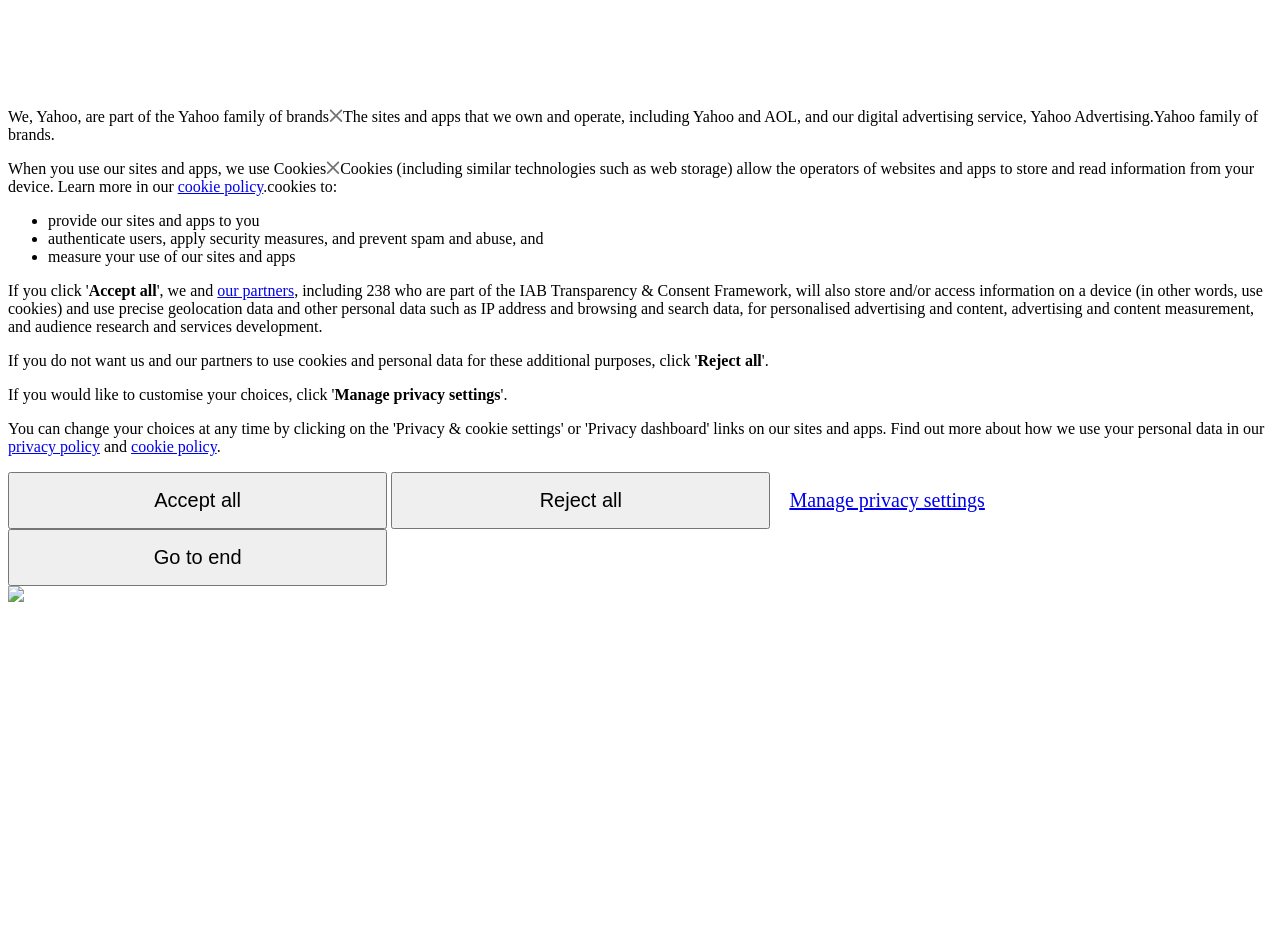Based on the element description: "Go to end", identify the UI element and provide its bounding box coordinates. Use four float numbers between 0 and 1, [left, top, right, bottom].

[0.006, 0.565, 0.302, 0.626]